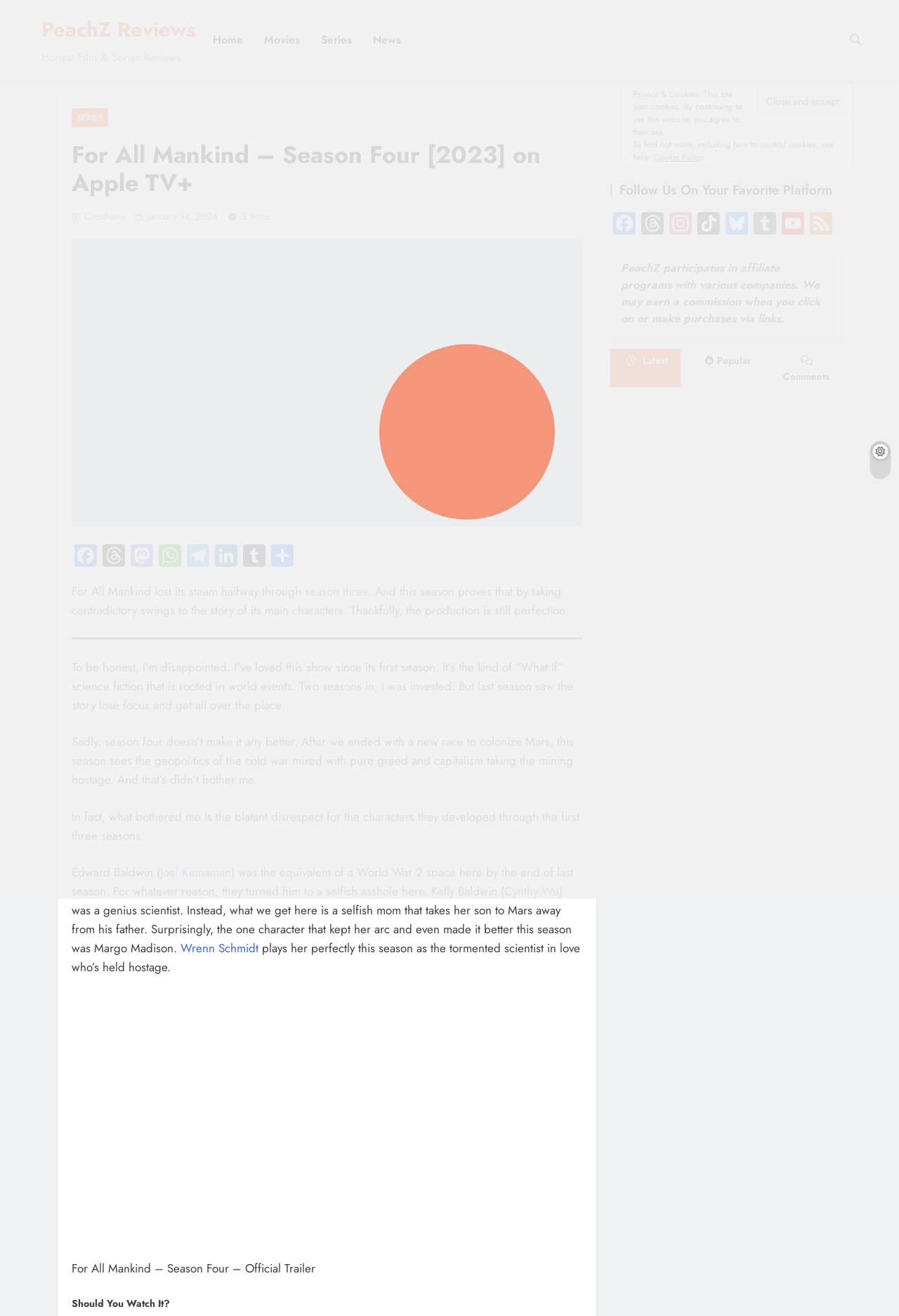Identify the bounding box coordinates of the clickable region to carry out the given instruction: "Follow PeachZ Reviews on Facebook".

[0.679, 0.161, 0.71, 0.181]